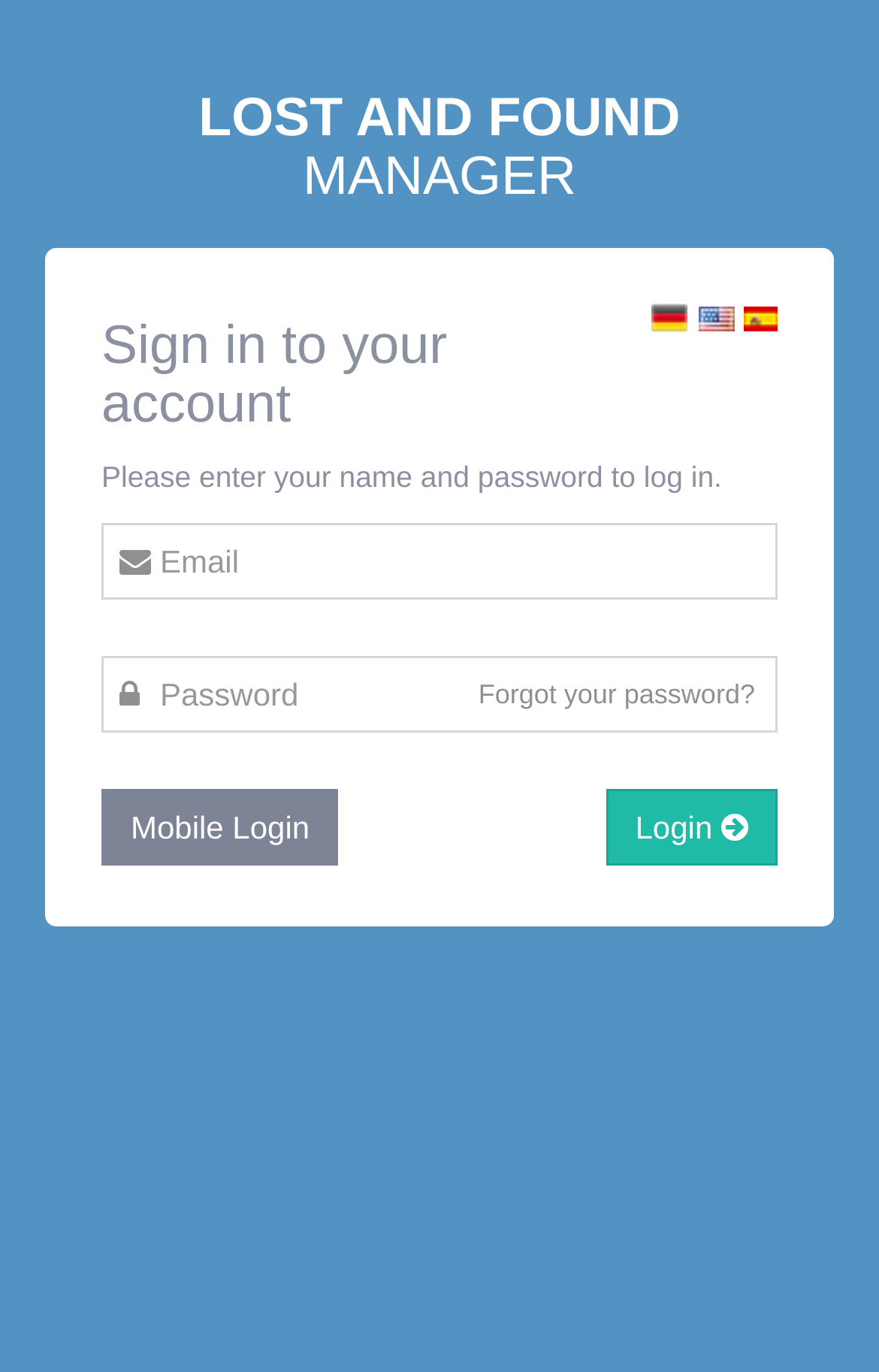Answer in one word or a short phrase: 
How many buttons are there?

2